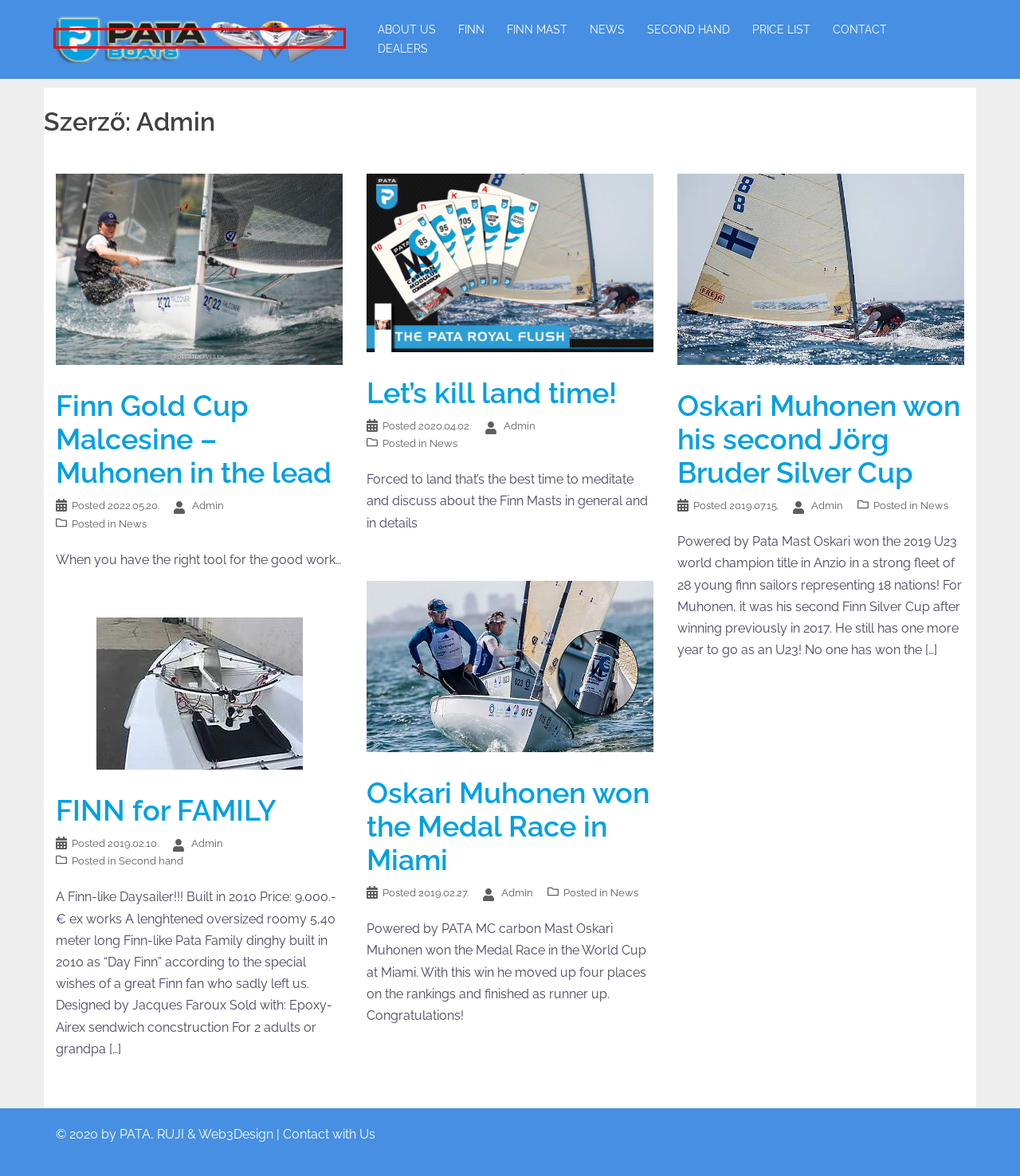Examine the screenshot of a webpage with a red bounding box around an element. Then, select the webpage description that best represents the new page after clicking the highlighted element. Here are the descriptions:
A. Dealers – Pata Boats
B. Oskari Muhonen won his second Jörg Bruder Silver Cup – Pata Boats
C. Second hand – Pata Boats
D. Oskari Muhonen won the Medal Race in Miami – Pata Boats
E. Finn Gold Cup Malcesine – Muhonen in the lead – Pata Boats
F. Pata Boats – Pata Finn and Mast Building
G. FINN for FAMILY – Pata Boats
H. Let’s kill land time! – Pata Boats

F